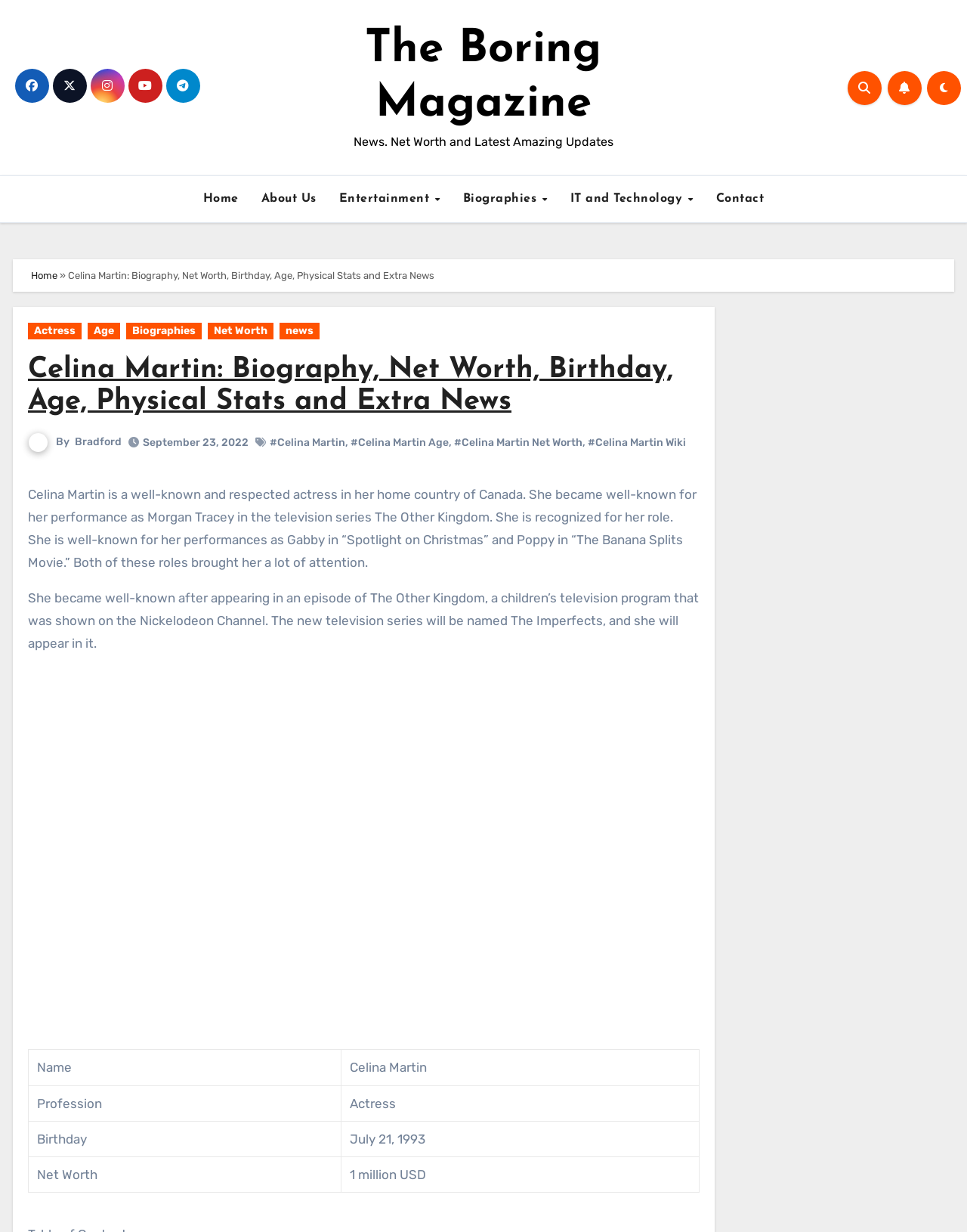Reply to the question with a single word or phrase:
What is the date of Celina Martin's birthday?

July 21, 1993